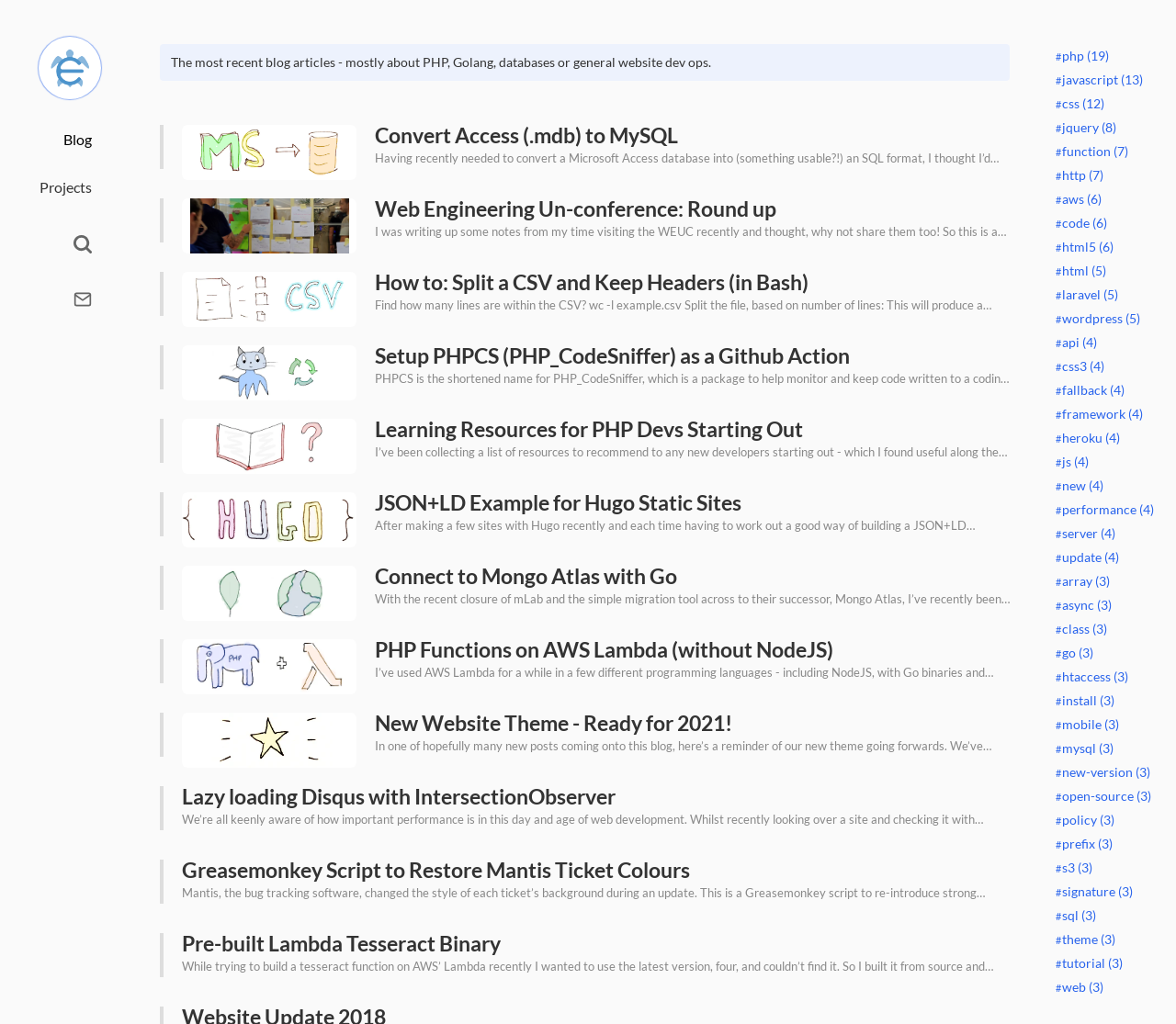How many blog posts are listed on the webpage?
Please use the image to provide an in-depth answer to the question.

By counting the number of link elements with a heading element as a child, we can determine that there are 15 blog posts listed on the webpage.